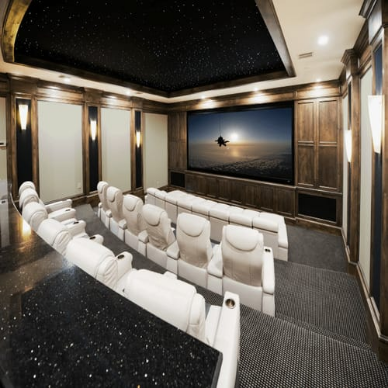Examine the image and give a thorough answer to the following question:
What is displayed on the large screen?

According to the caption, the large screen mounted on the wall displays 'a mesmerizing view from above the clouds', which creates an immersive atmosphere in the home theater.